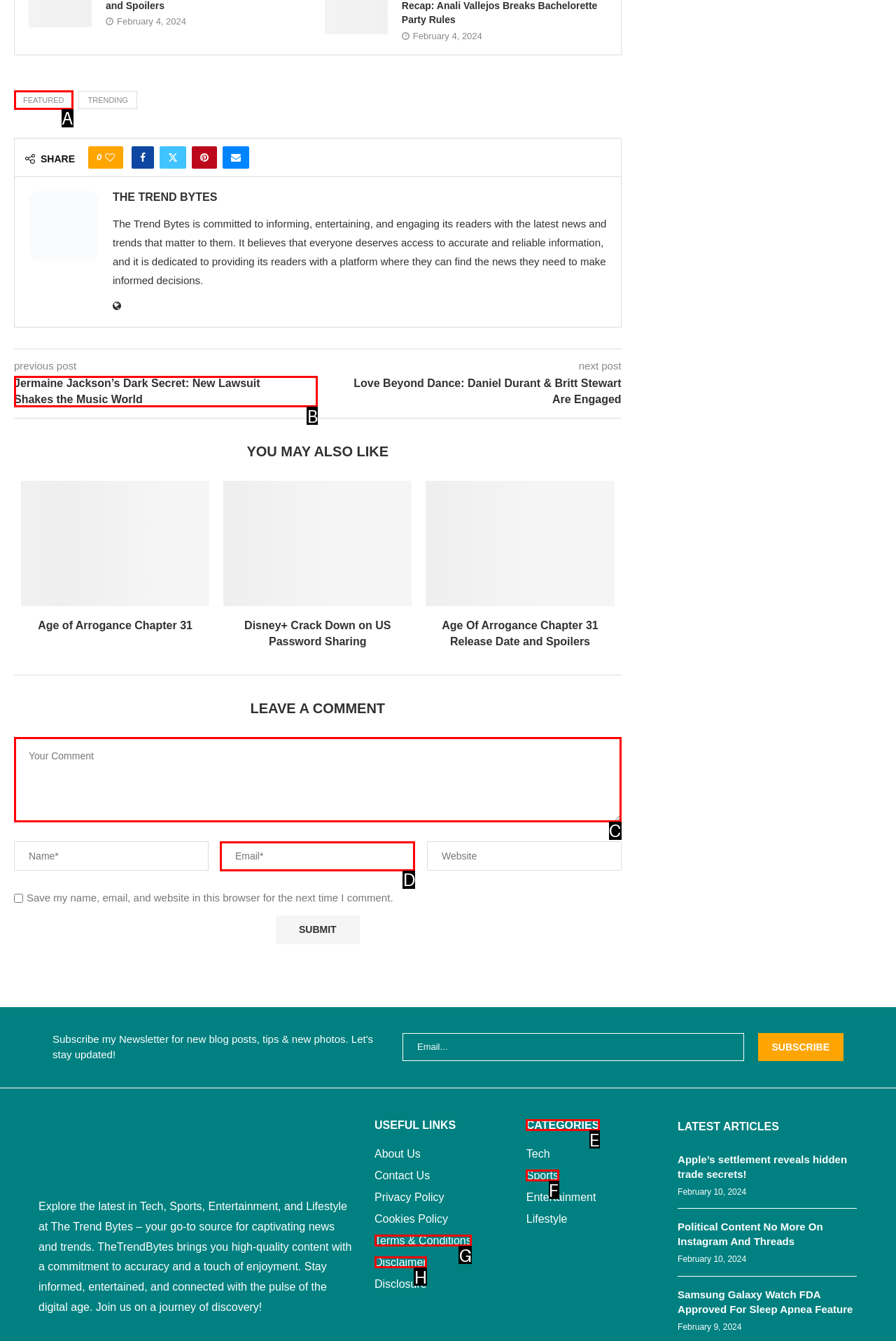Which lettered option should be clicked to perform the following task: Leave a comment
Respond with the letter of the appropriate option.

C